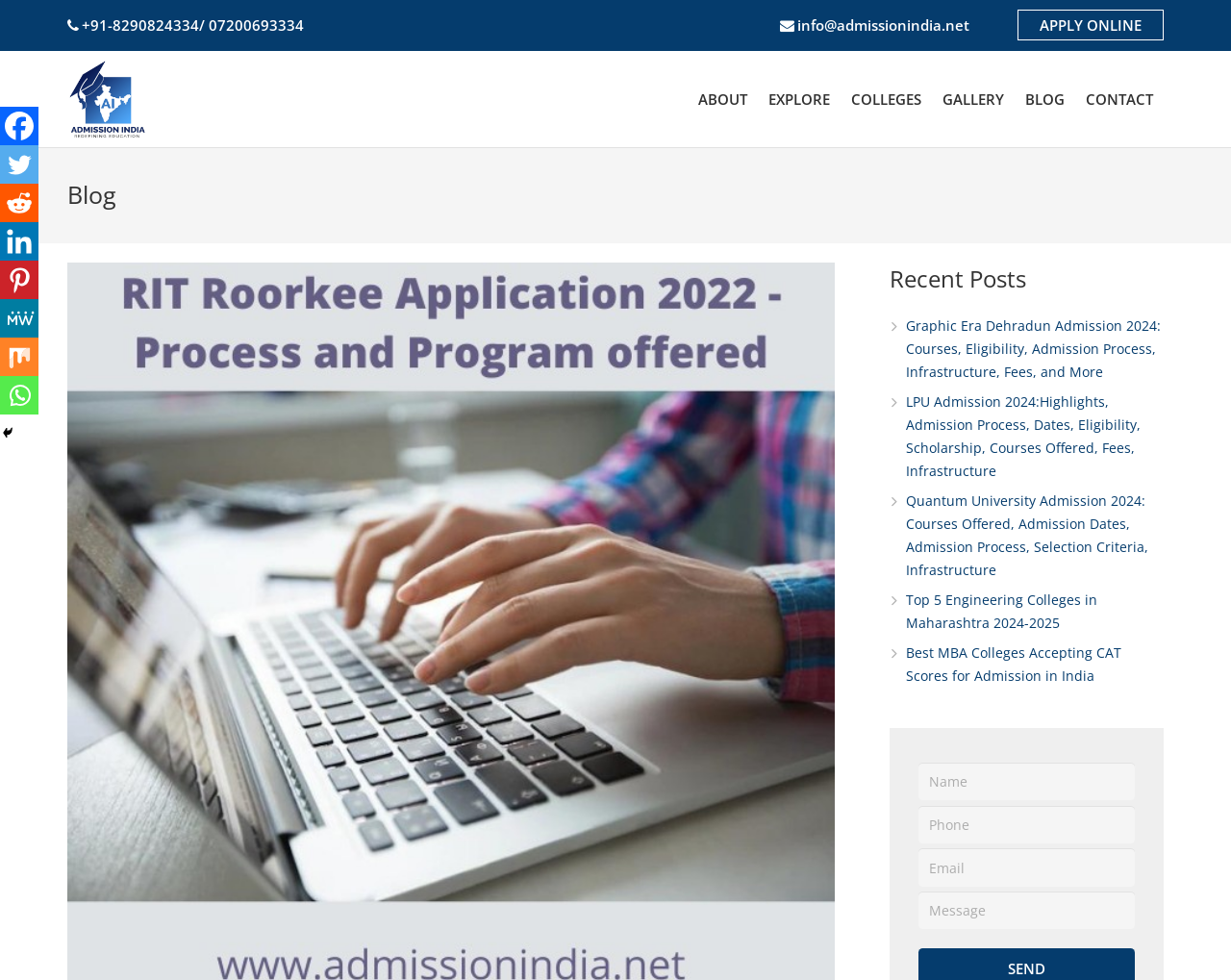Kindly determine the bounding box coordinates of the area that needs to be clicked to fulfill this instruction: "Click SEND".

[0.819, 0.979, 0.849, 0.998]